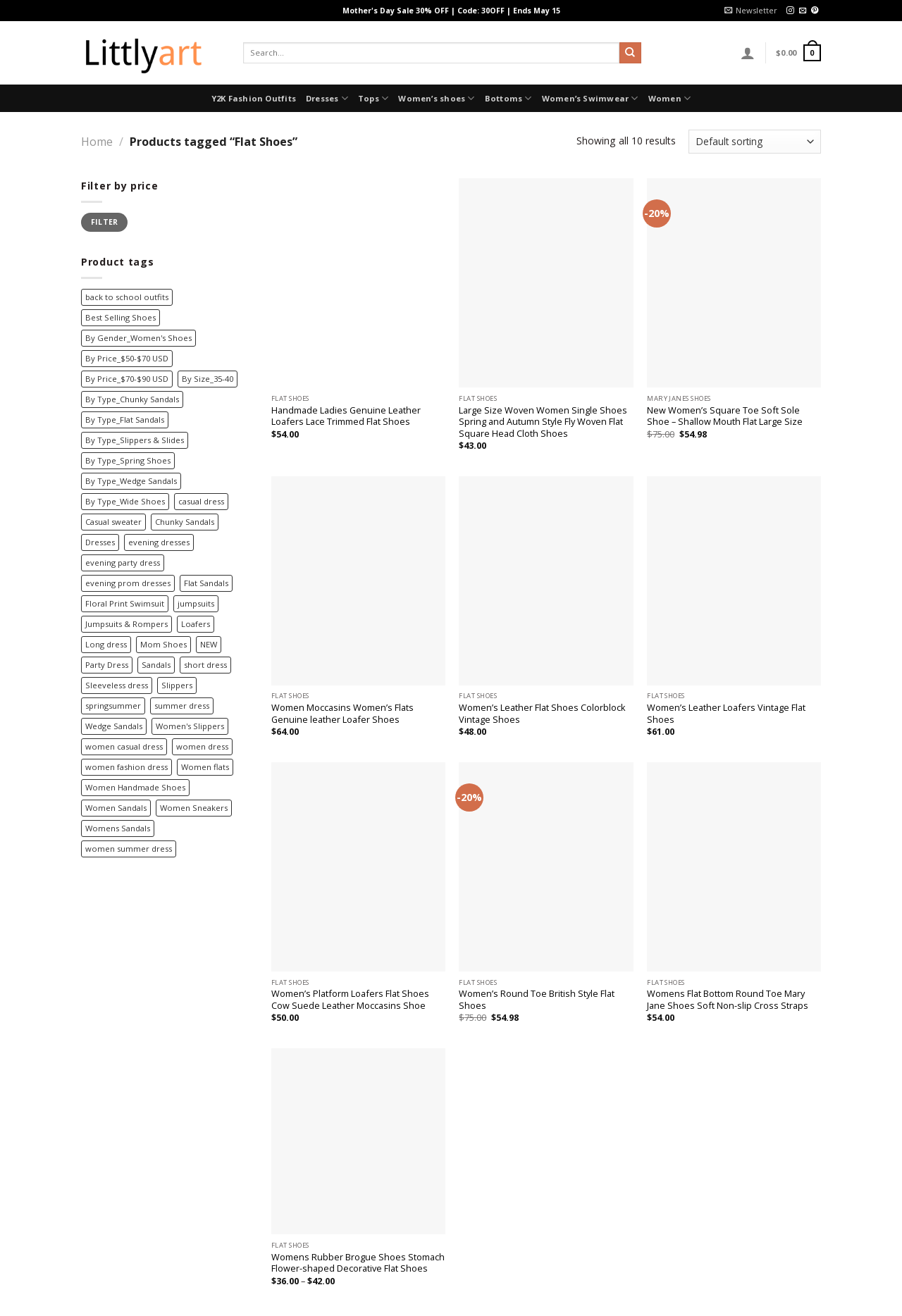Please identify the bounding box coordinates of the clickable area that will allow you to execute the instruction: "Filter by price".

[0.09, 0.136, 0.175, 0.146]